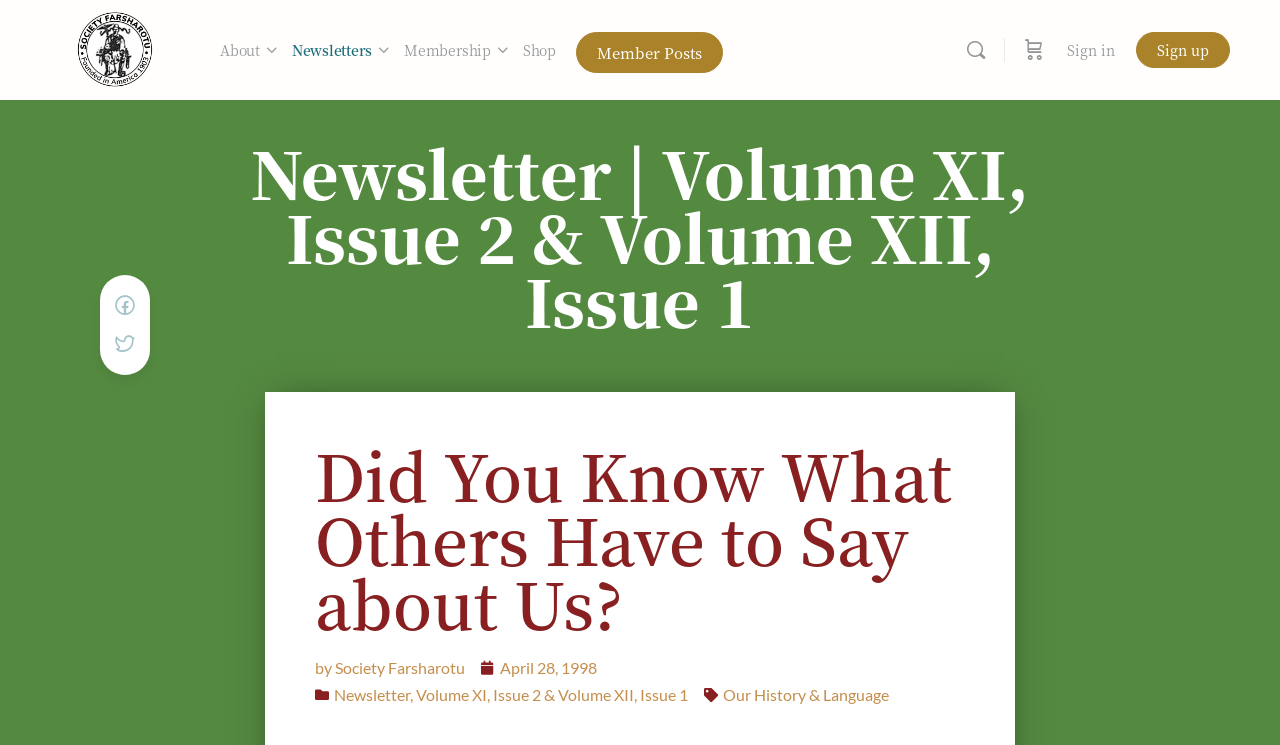What is the date mentioned in the webpage?
Provide a comprehensive and detailed answer to the question.

The date mentioned in the webpage is 'April 28, 1998', which can be found in the link element with the text 'April 28, 1998'.